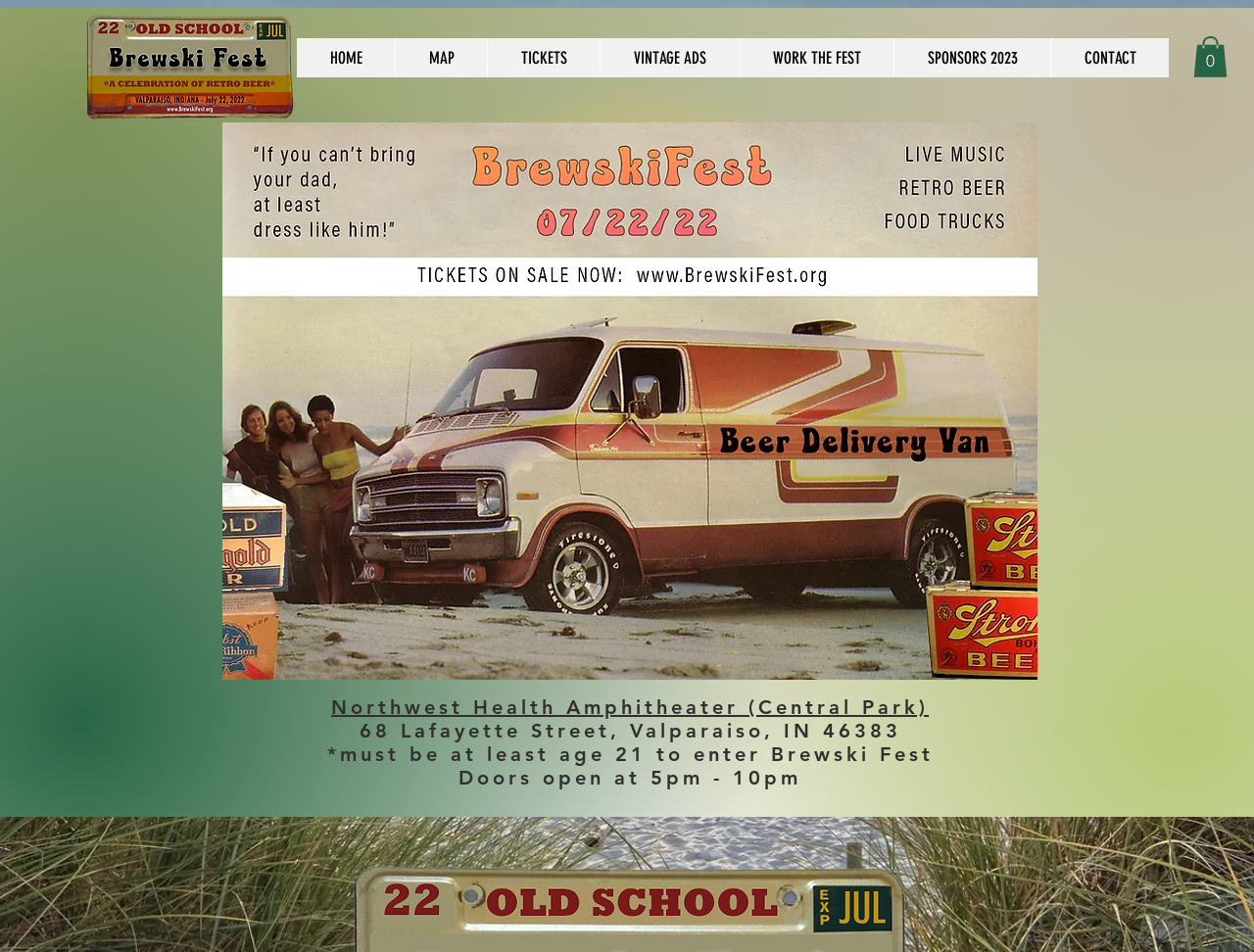Identify the bounding box coordinates of the clickable section necessary to follow the following instruction: "view map". The coordinates should be presented as four float numbers from 0 to 1, i.e., [left, top, right, bottom].

[0.315, 0.04, 0.388, 0.081]